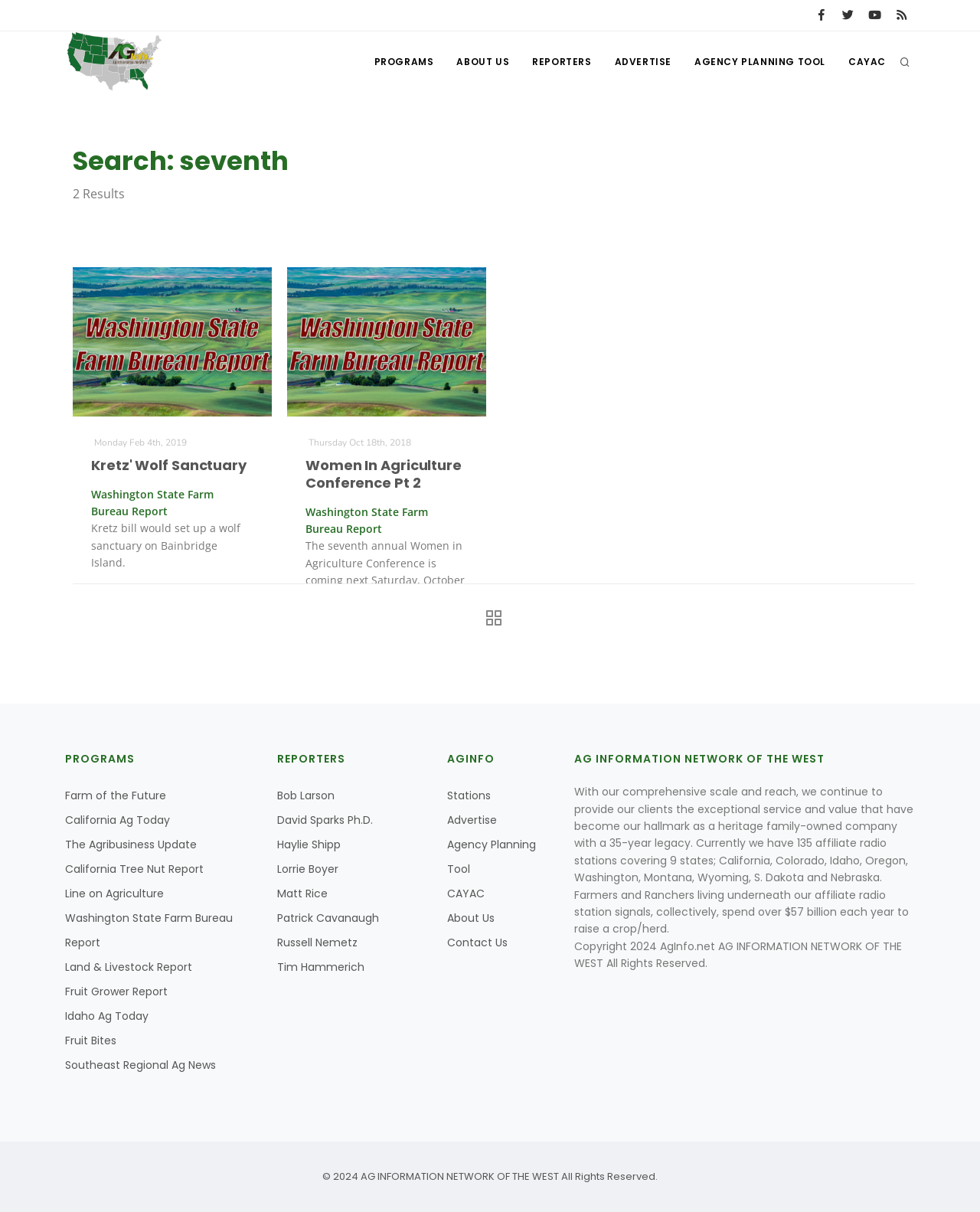Respond to the question with just a single word or phrase: 
What is the name of the wolf sanctuary mentioned on the webpage?

Kretz' Wolf Sanctuary